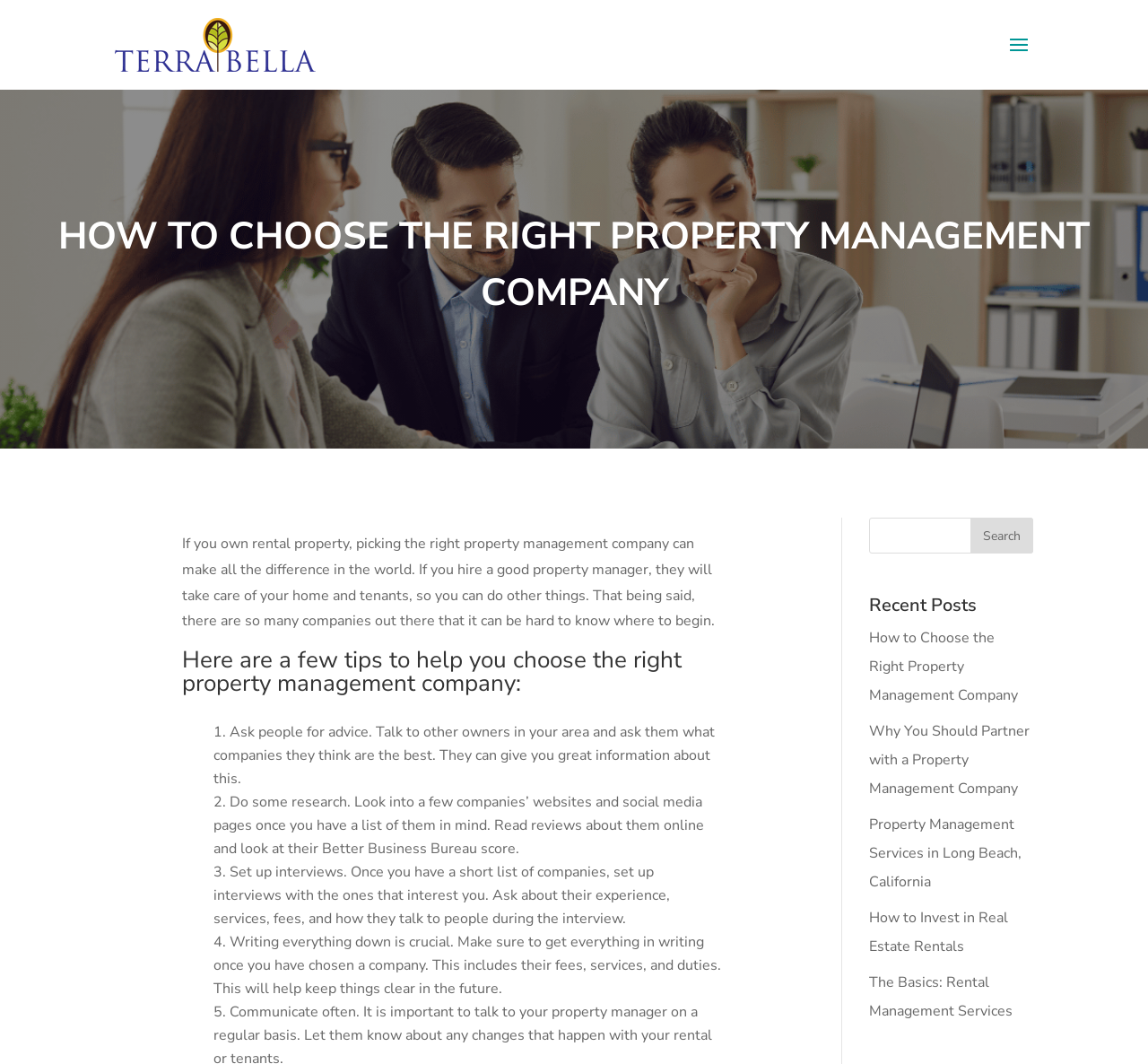Can you locate the main headline on this webpage and provide its text content?

HOW TO CHOOSE THE RIGHT PROPERTY MANAGEMENT COMPANY